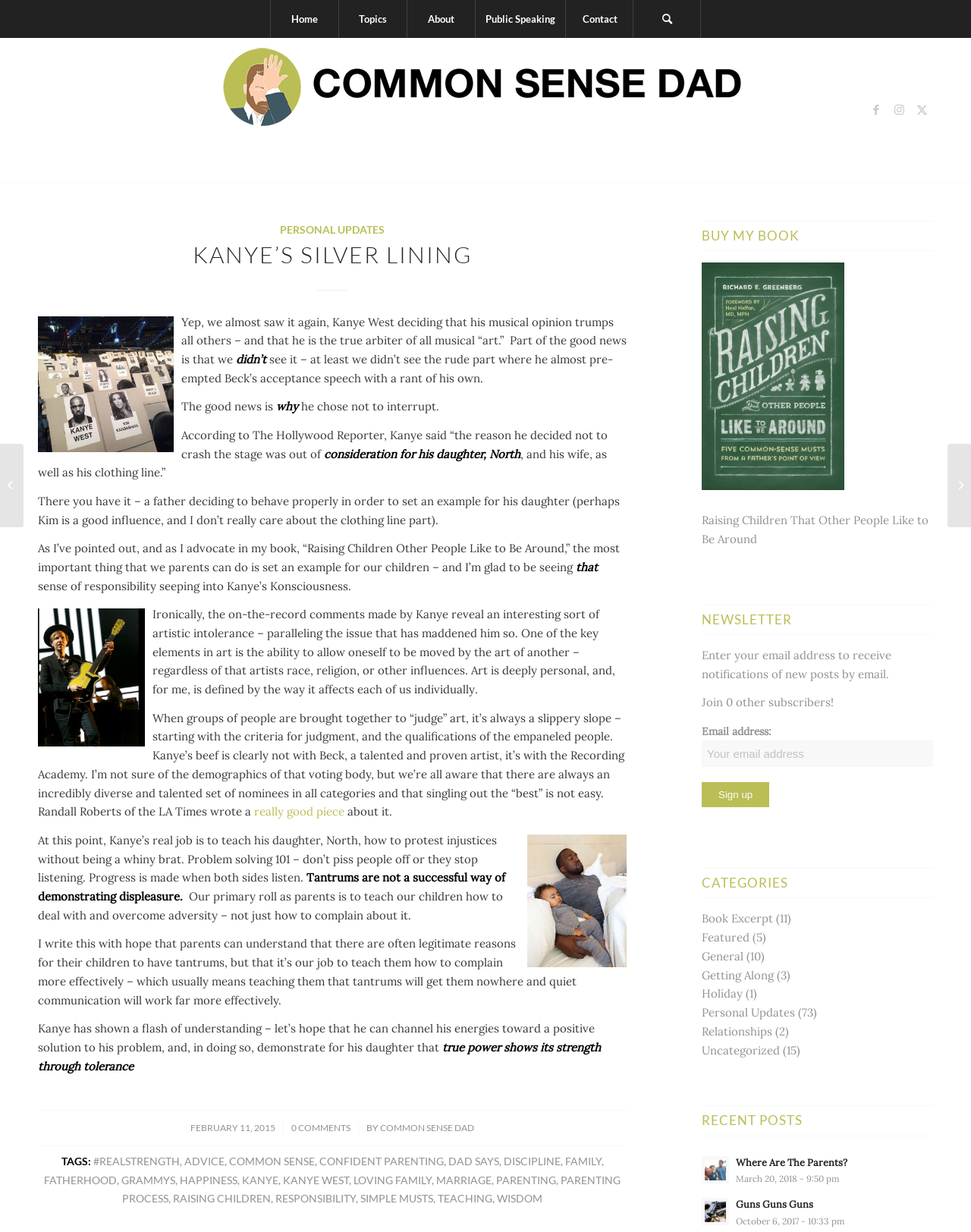Can you identify the bounding box coordinates of the clickable region needed to carry out this instruction: 'Check the 'TAGS' section'? The coordinates should be four float numbers within the range of 0 to 1, stated as [left, top, right, bottom].

[0.063, 0.938, 0.093, 0.948]